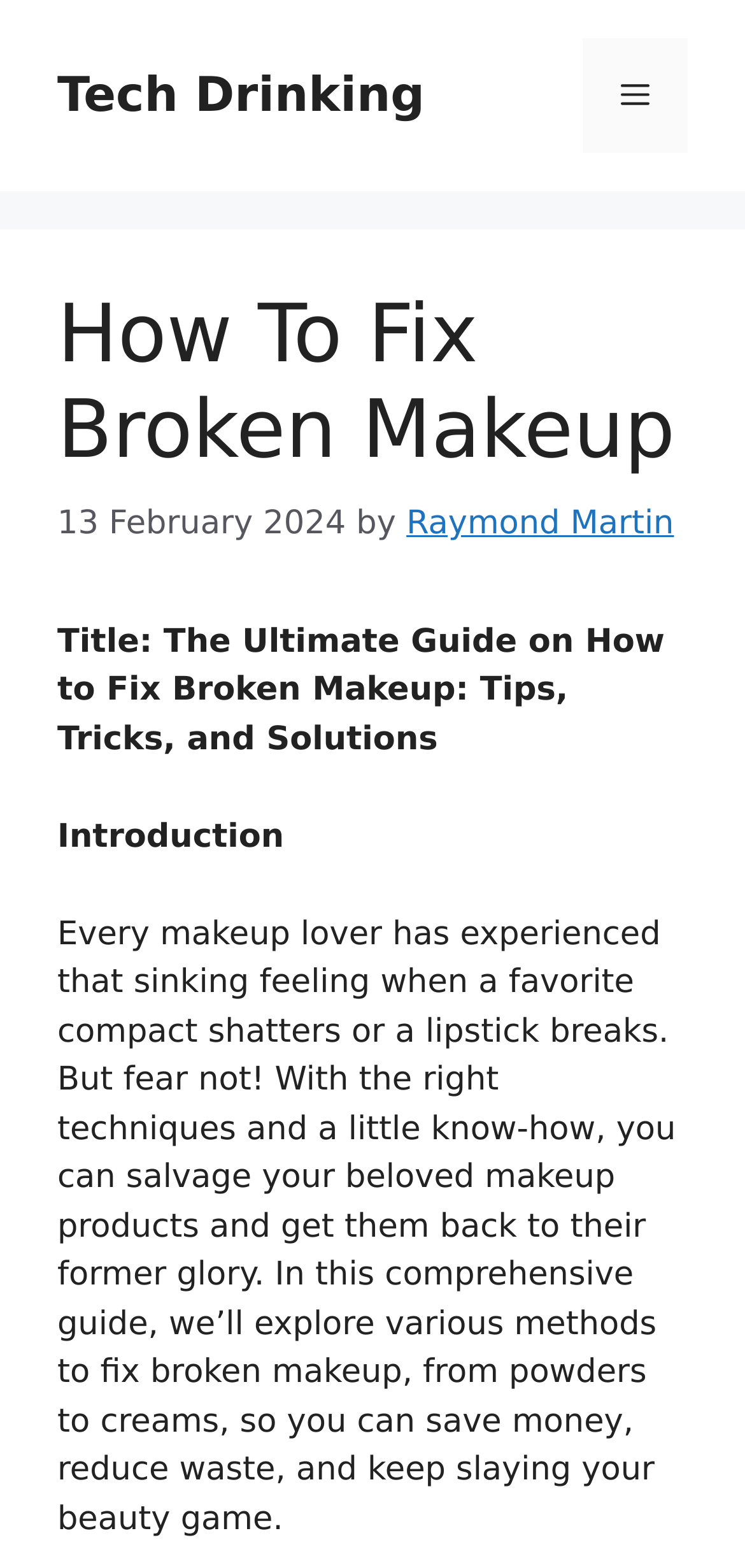Specify the bounding box coordinates (top-left x, top-left y, bottom-right x, bottom-right y) of the UI element in the screenshot that matches this description: student success

None